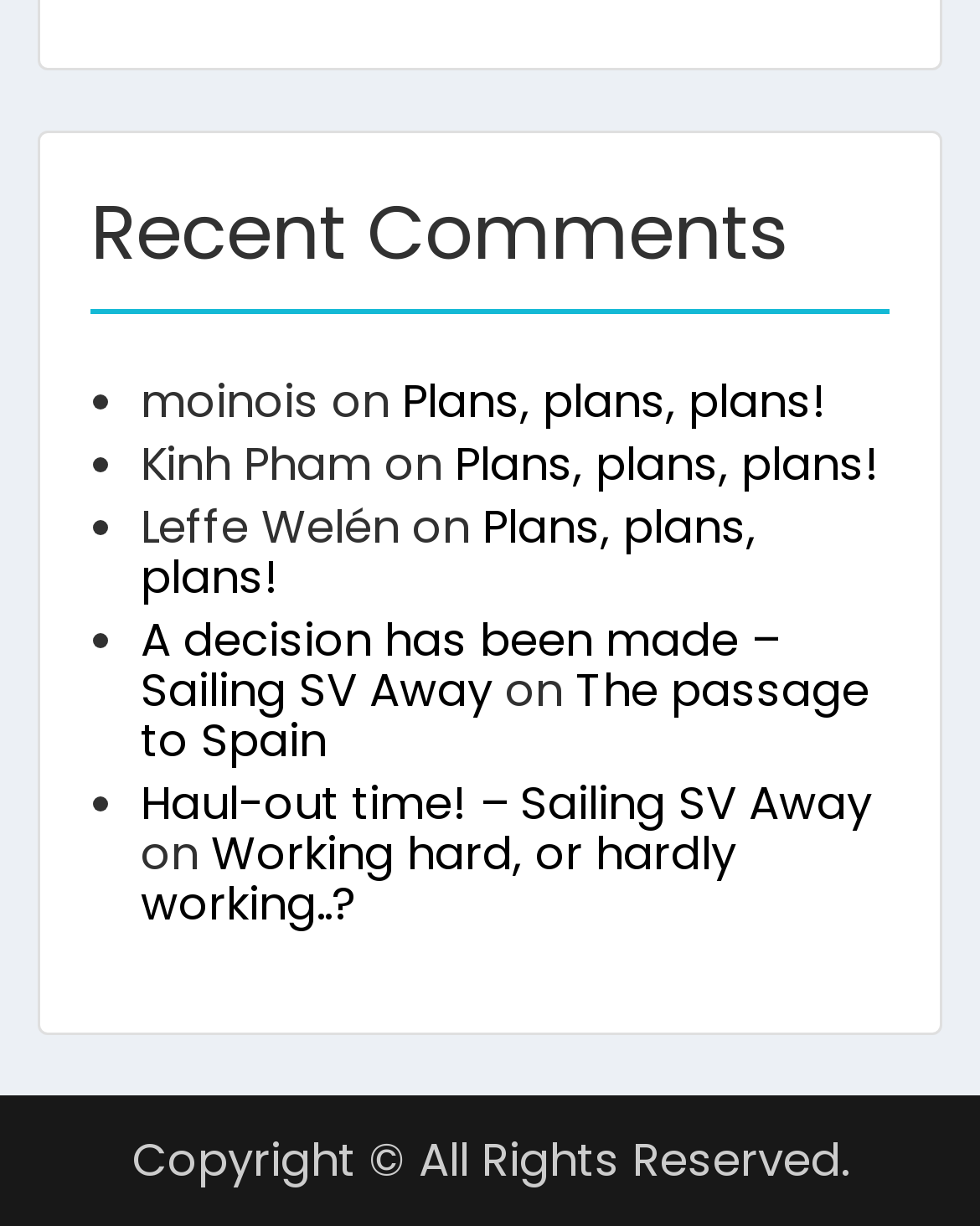What is the last date mentioned in the comments?
Provide a one-word or short-phrase answer based on the image.

on